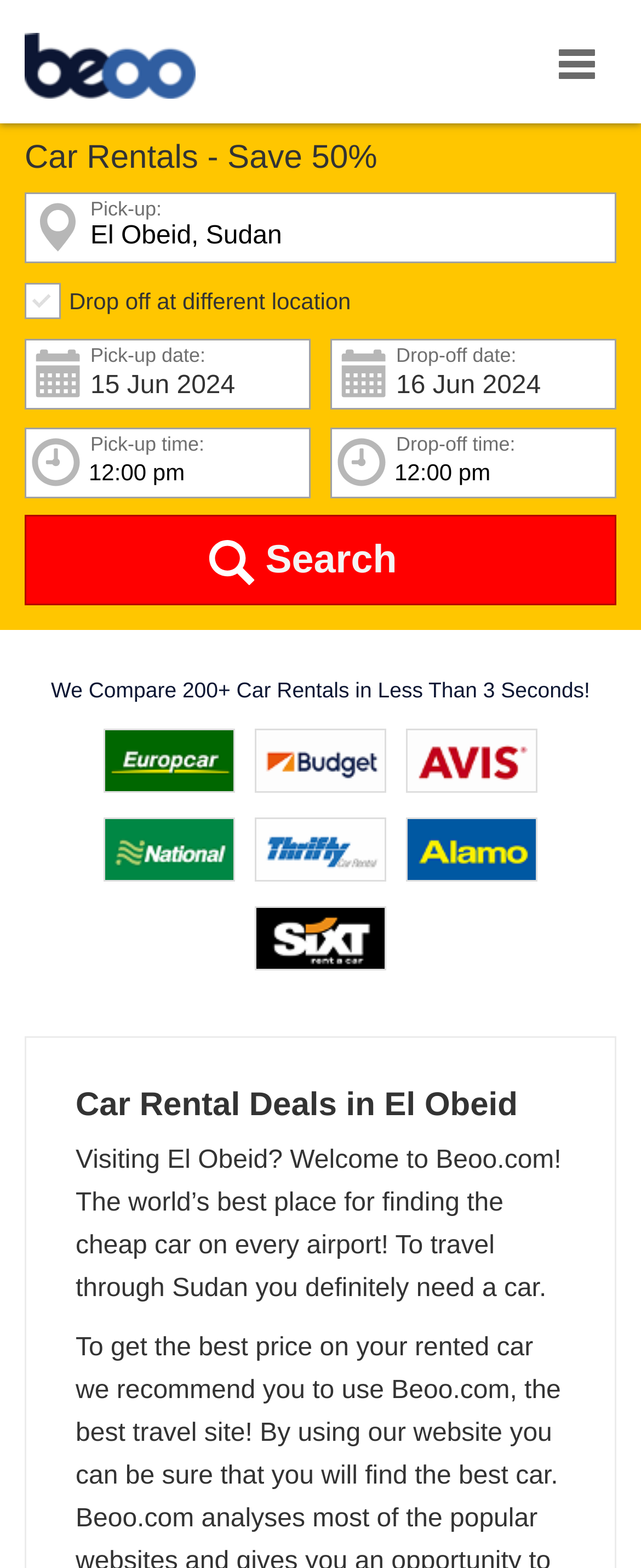How many car rentals are compared on the website?
Please elaborate on the answer to the question with detailed information.

I found the heading 'We Compare 200+ Car Rentals in Less Than 3 Seconds!' which suggests that the website compares more than 200 car rentals.